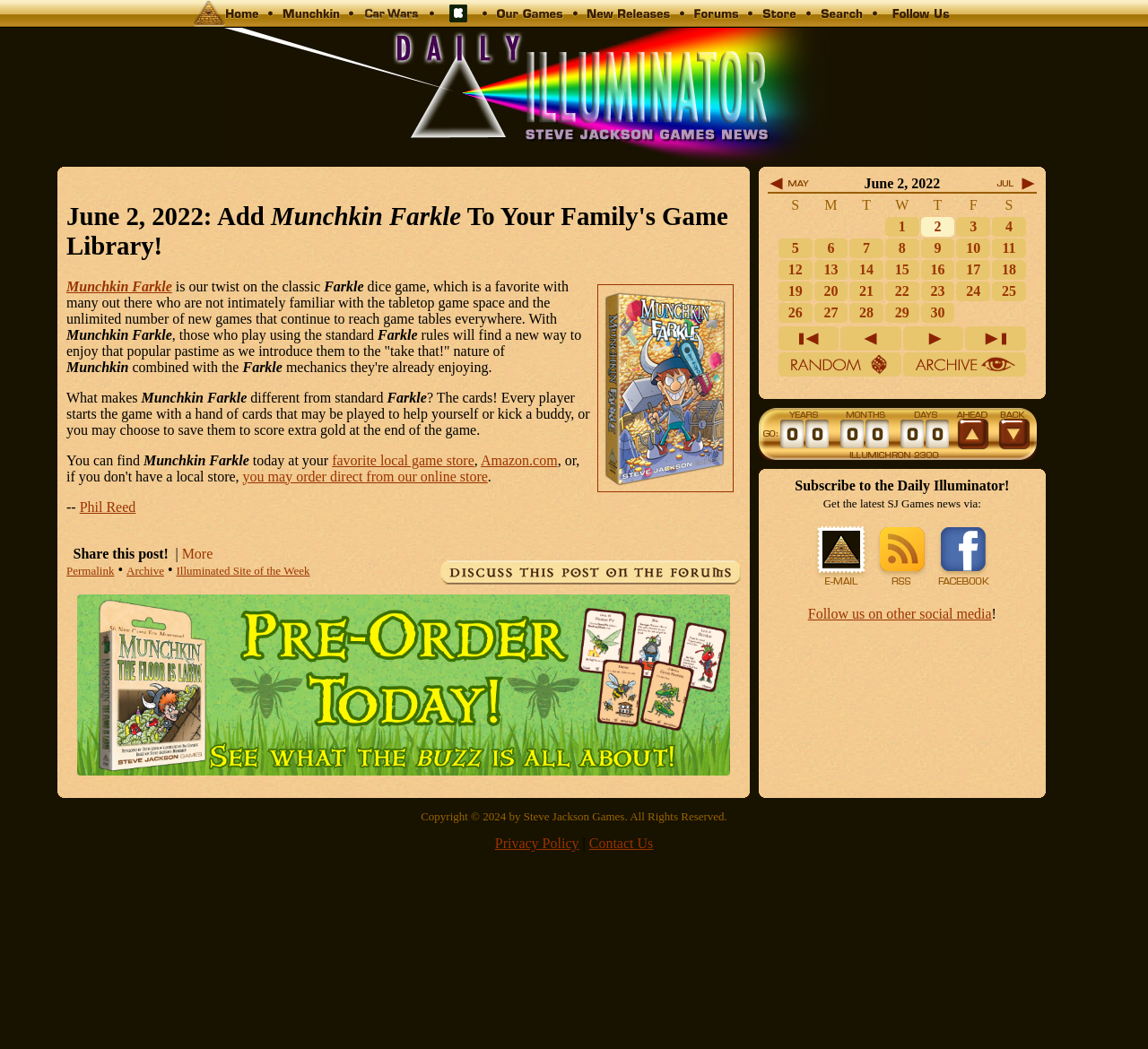Can you specify the bounding box coordinates for the region that should be clicked to fulfill this instruction: "Subscribe to the Daily Illuminator!".

[0.661, 0.159, 0.911, 0.752]